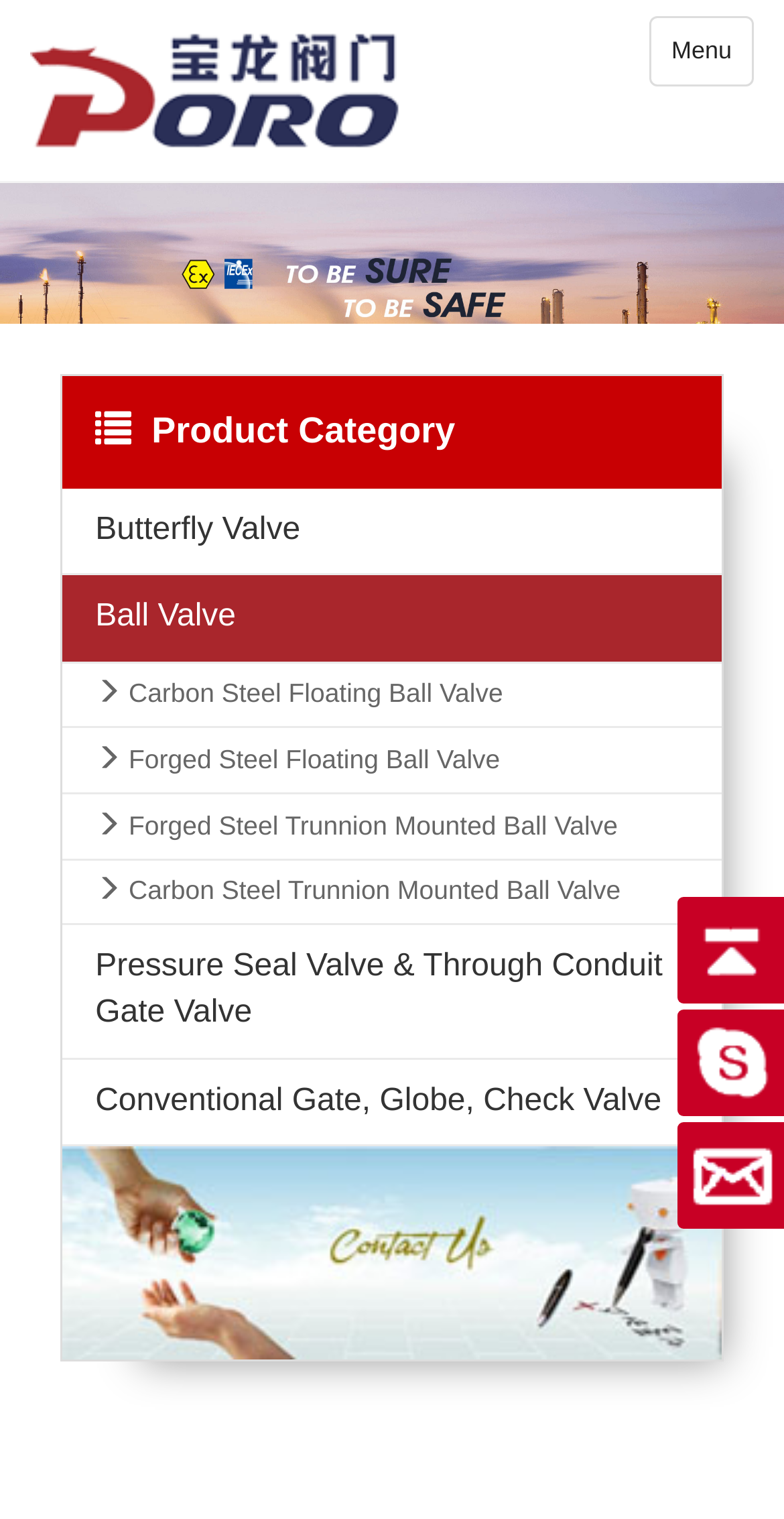Please give a one-word or short phrase response to the following question: 
What is the first product category listed?

Butterfly Valve